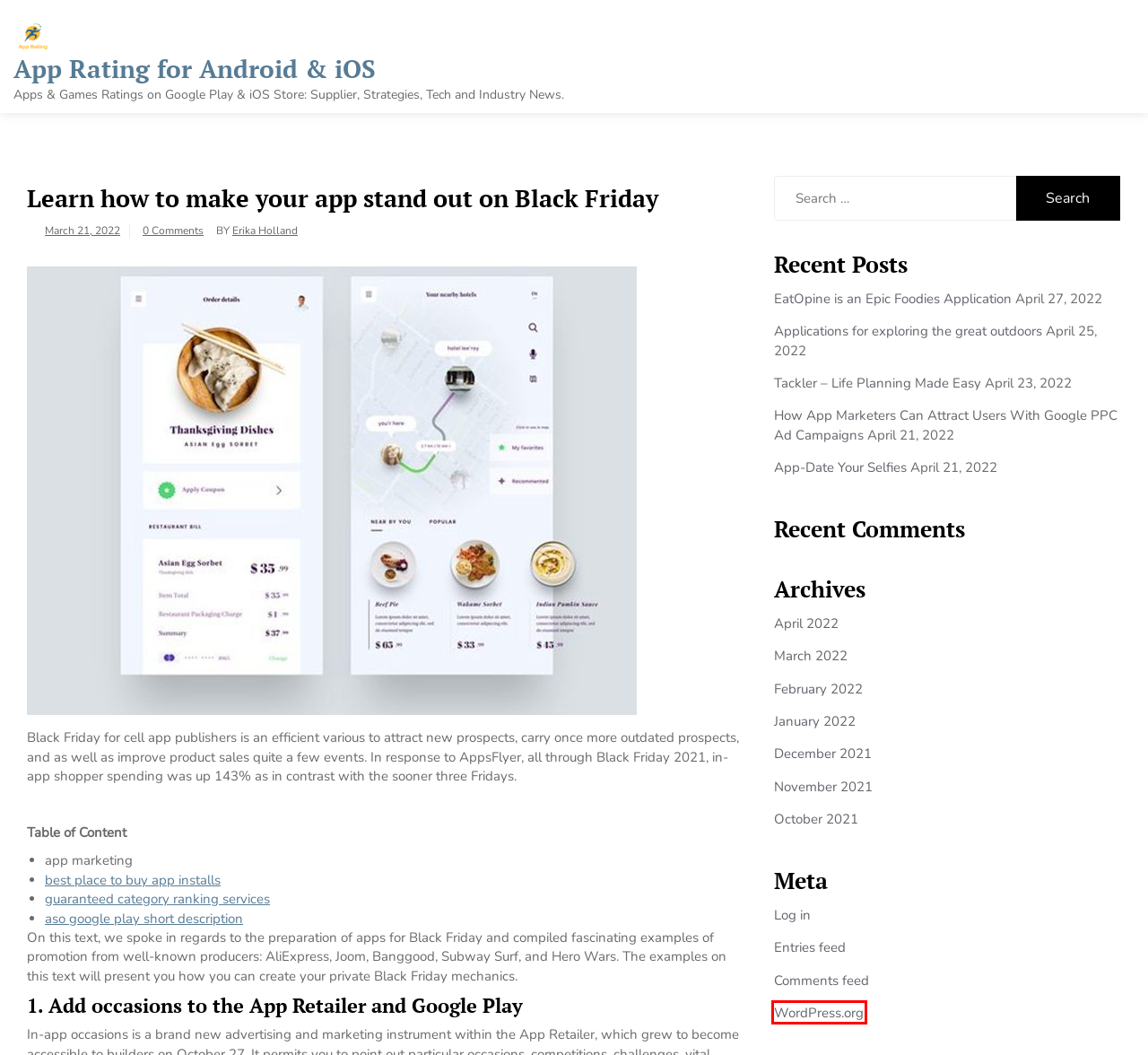Given a webpage screenshot with a red bounding box around a particular element, identify the best description of the new webpage that will appear after clicking on the element inside the red bounding box. Here are the candidates:
A. Tackler – Life Planning Made Easy - App Rating for Android
B. App-Date Your Selfies - App Rating for Android & iOS
C. App Rating for Android & iOS
D. App Marketers Attract Users With Google PPC Ad - App Rating
E. Blog Tool, Publishing Platform, and CMS – WordPress.org
F. October, 2021 - App Rating for Android & iOS
G. November, 2021 - App Rating for Android & iOS
H. Applications for exploring the great outdoors - App Rating

E